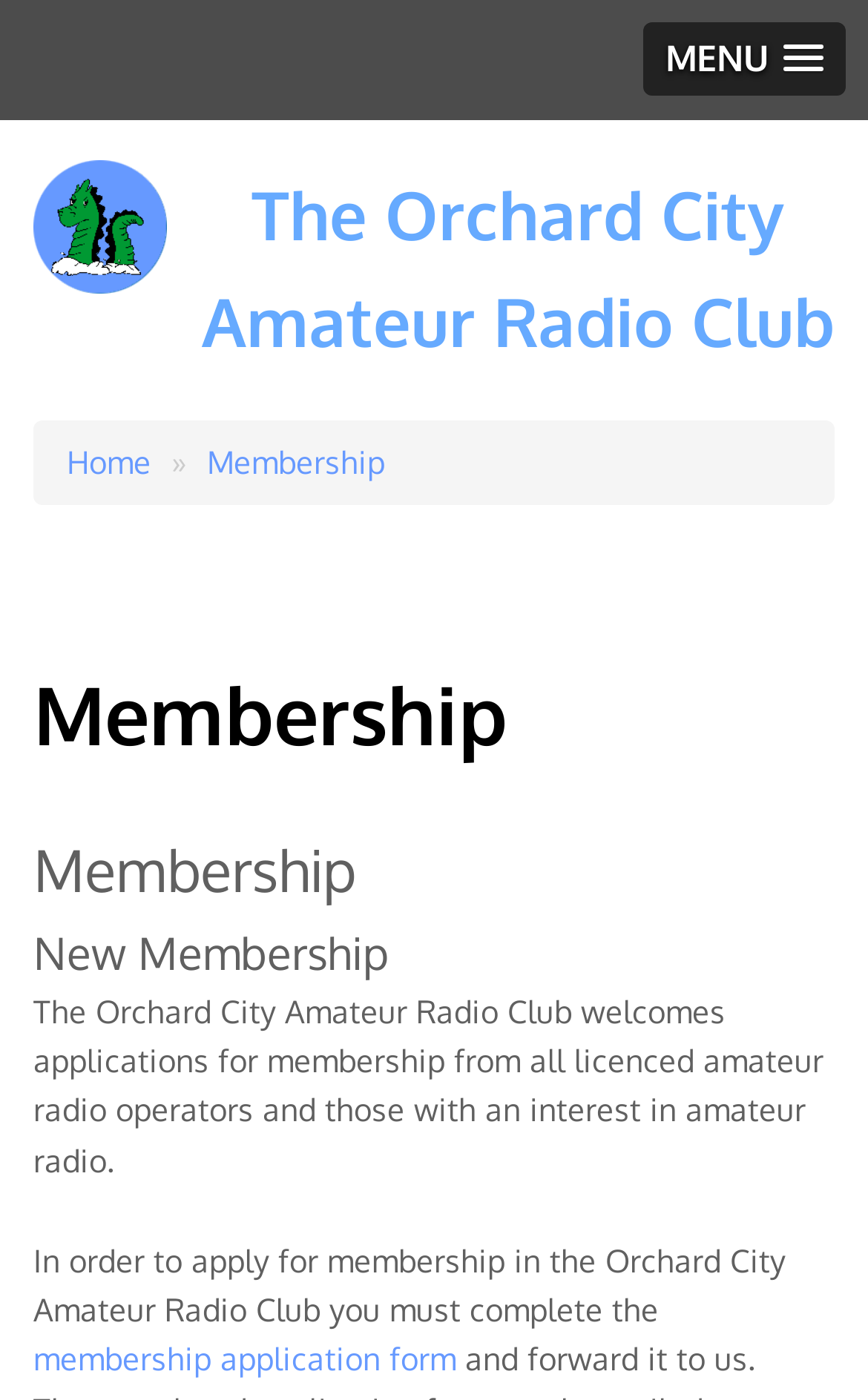What is required to apply for membership?
Look at the screenshot and respond with one word or a short phrase.

Complete the membership application form